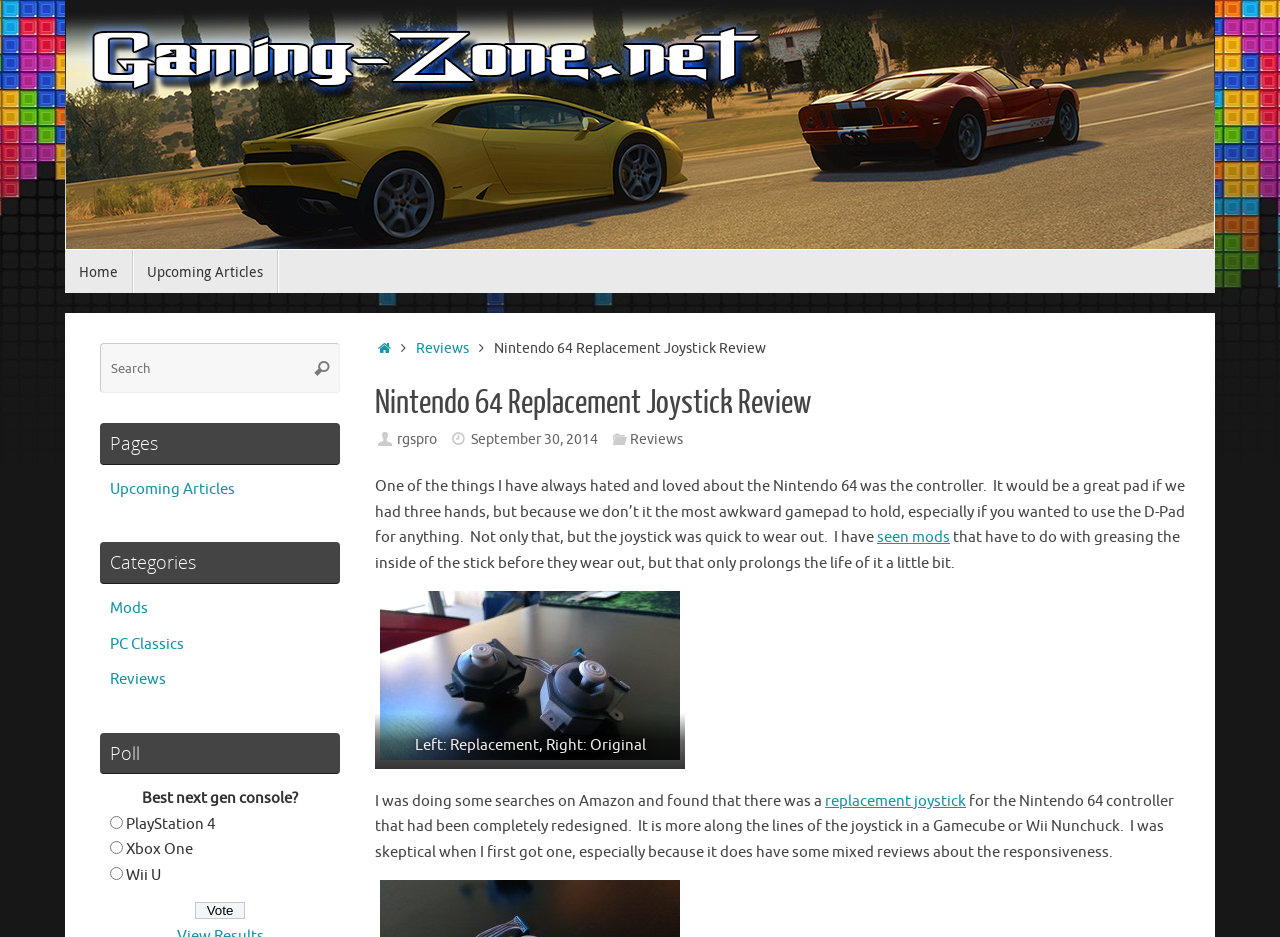Identify the bounding box coordinates of the region that should be clicked to execute the following instruction: "Click the 'Home' link".

[0.051, 0.267, 0.104, 0.313]